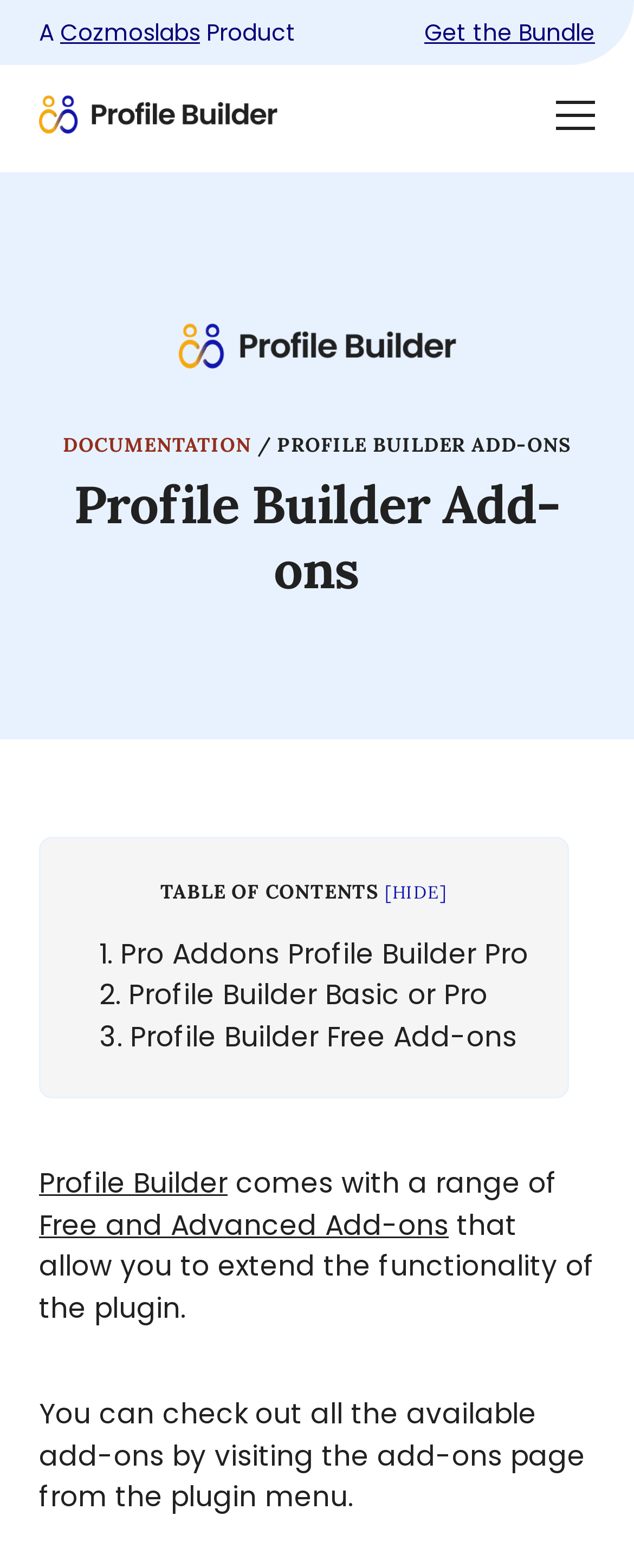Generate a thorough explanation of the webpage's elements.

The webpage is about Profile Builder Add-ons, with a focus on extending the functionality of the plugin. At the top left, there is a small "A" icon, followed by a link to "Cozmoslabs" and a "Product" label. On the same line, there is a "Get the Bundle" link at the top right. Below this, there is a "Product page" link, and a "Toggle Drawer Menu" button at the top right corner.

The main content area is divided into two sections. On the left, there is a menu with links to "DOCUMENTATION" and an empty link. On the right, there is a heading "Profile Builder Add-ons" followed by a table of contents with links to various add-ons, including "Pro Addons Profile Builder Pro", "Profile Builder Basic or Pro", and "Profile Builder Free Add-ons".

Below the table of contents, there is a paragraph of text that explains the purpose of Profile Builder Add-ons, stating that it comes with a range of free and advanced add-ons that allow users to extend the functionality of the plugin. The text also provides instructions on how to access the add-ons page from the plugin menu.

At the bottom left, there is a link to "Profile Builder", and at the bottom right, there is a block of text that summarizes the main idea of the page.